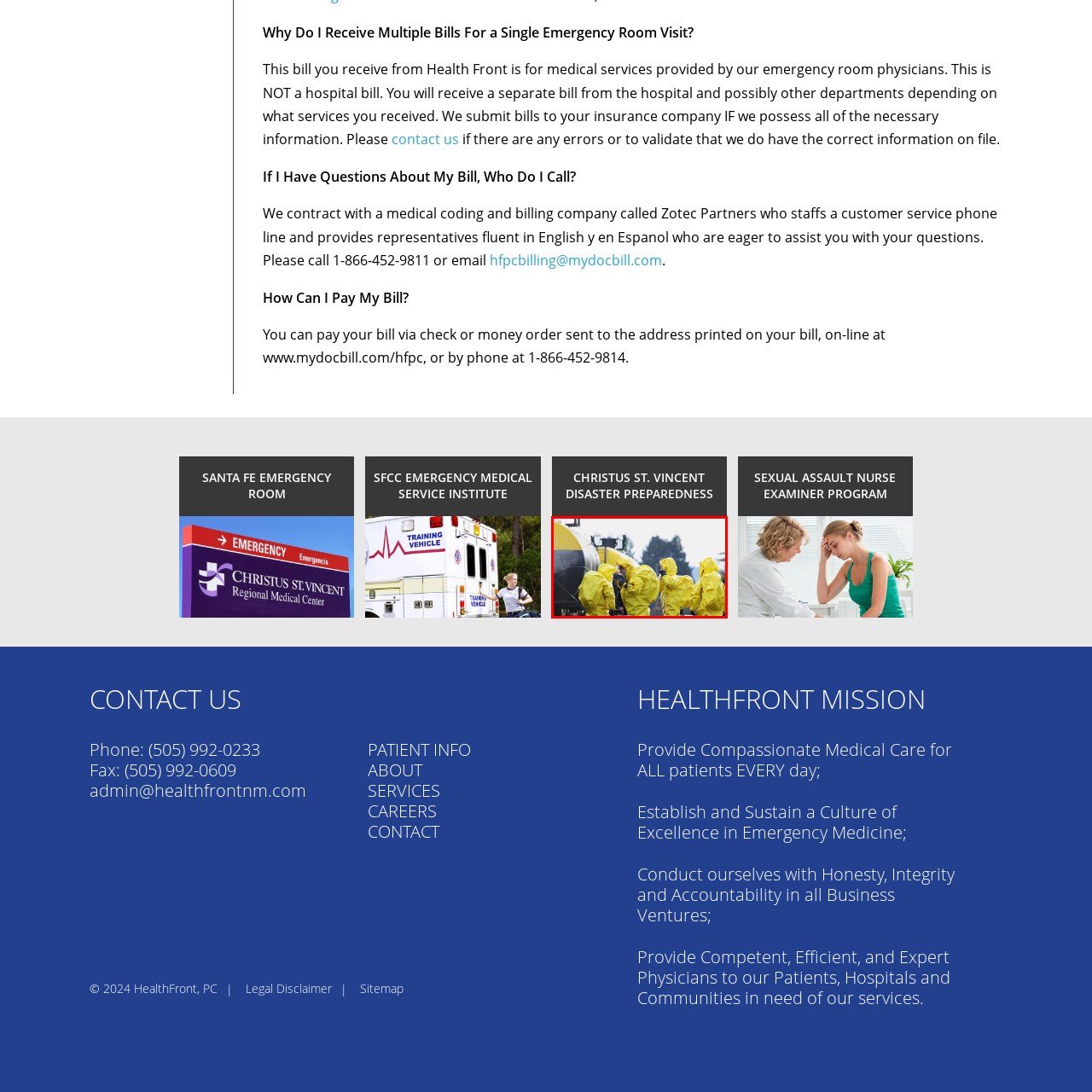Concentrate on the section within the teal border, What is the likely setting of the scene? 
Provide a single word or phrase as your answer.

Outdoors